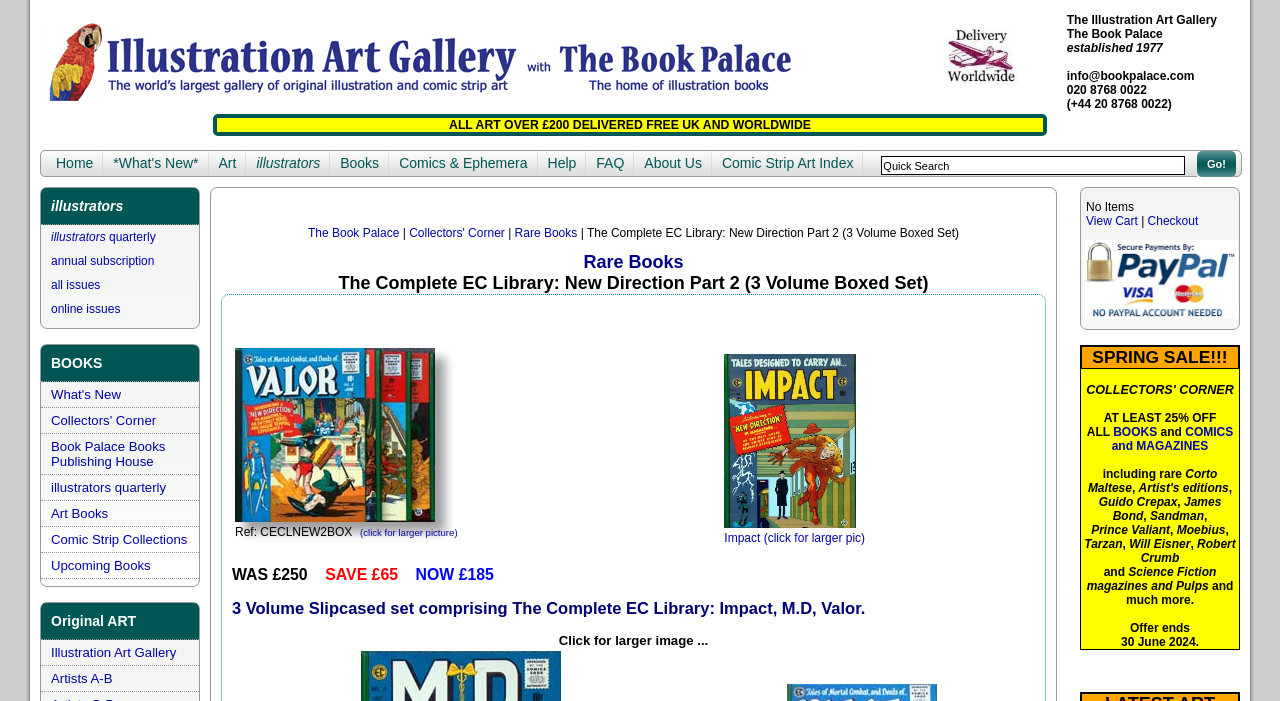Identify the bounding box coordinates of the part that should be clicked to carry out this instruction: "Check the FAQ".

[0.458, 0.215, 0.496, 0.251]